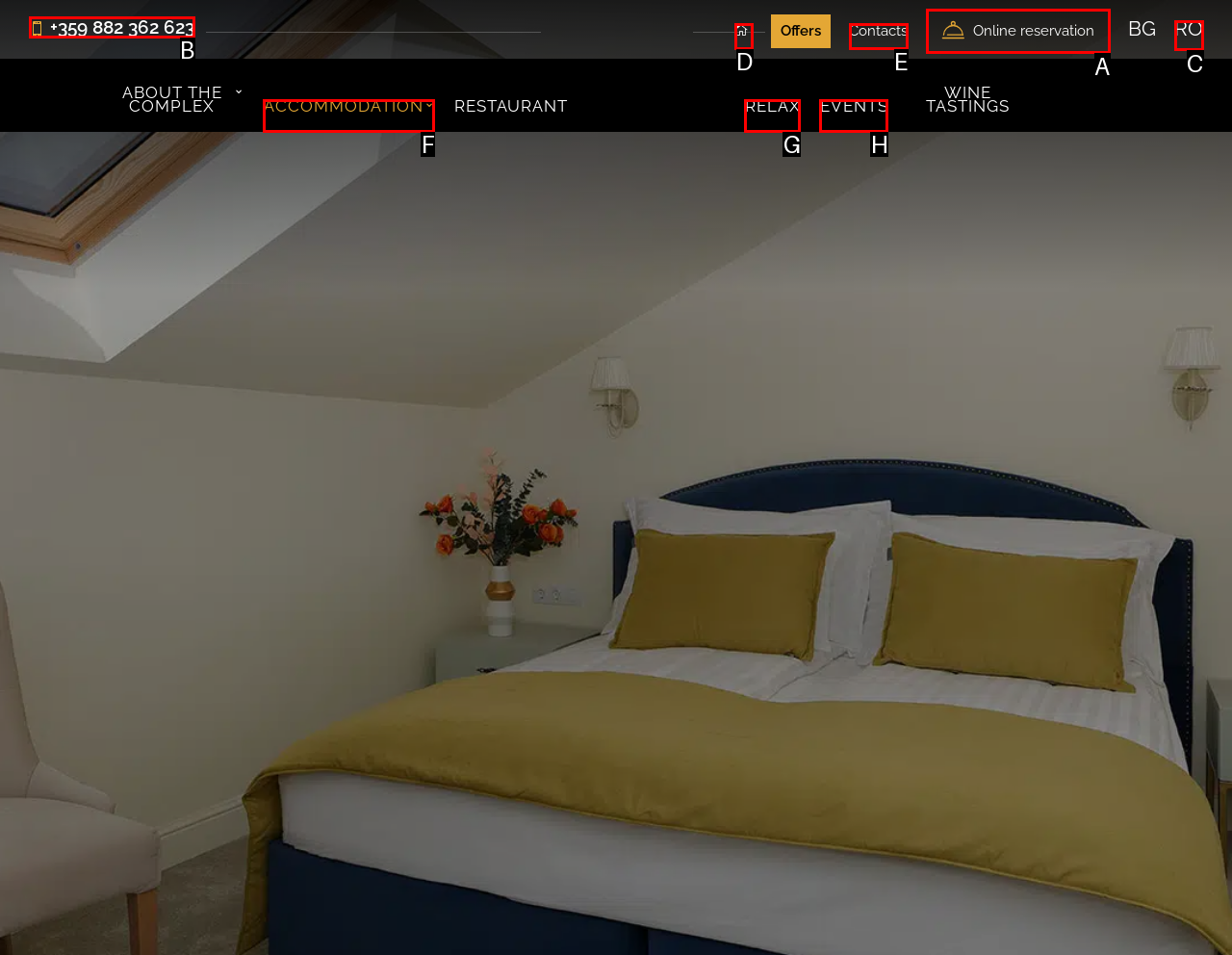What option should you select to complete this task: Click on the 'Home' link? Indicate your answer by providing the letter only.

None